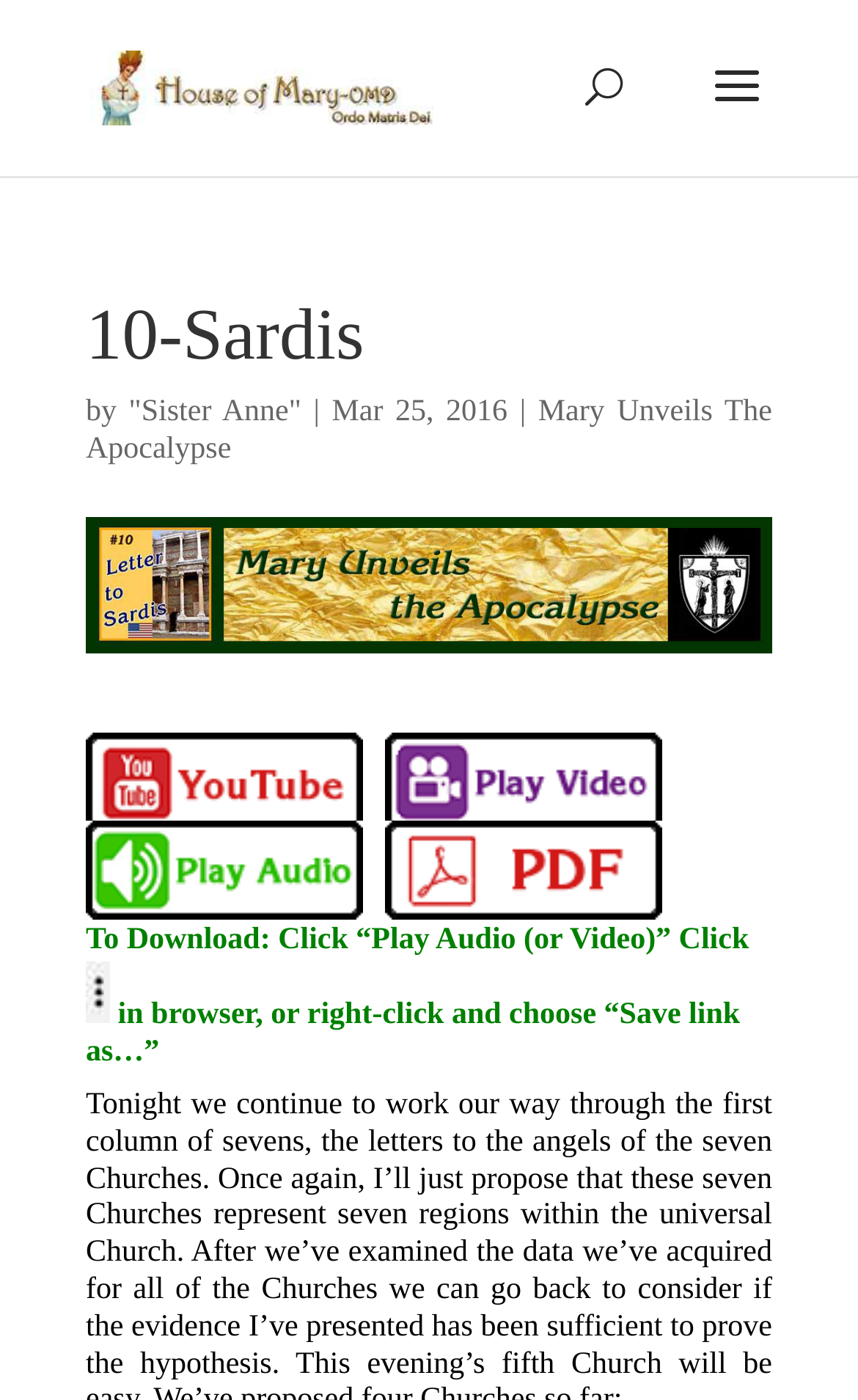Answer the question using only a single word or phrase: 
What is the date of the content?

Mar 25, 2016